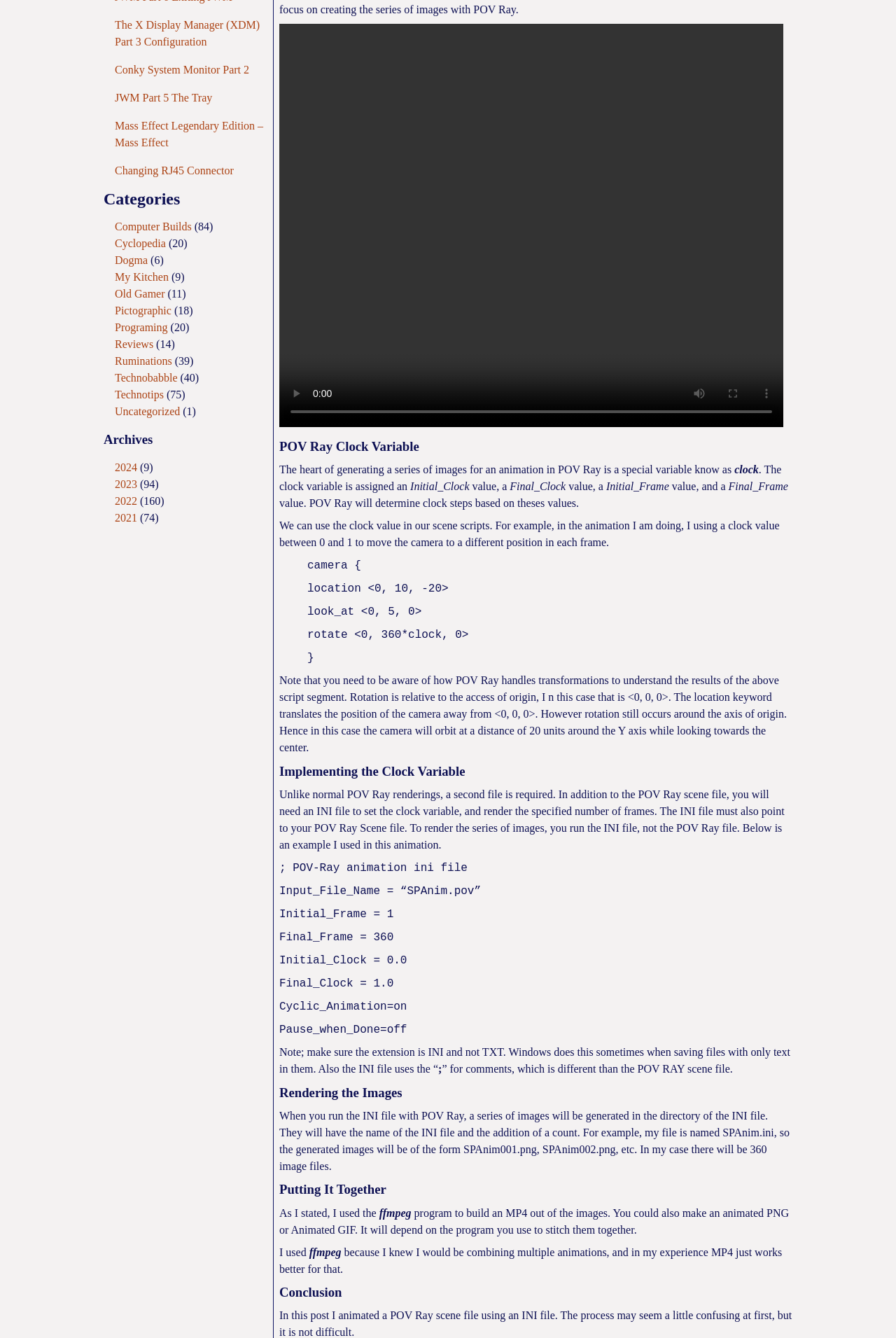Identify the bounding box coordinates for the UI element described by the following text: "Computer Builds". Provide the coordinates as four float numbers between 0 and 1, in the format [left, top, right, bottom].

[0.128, 0.165, 0.214, 0.174]